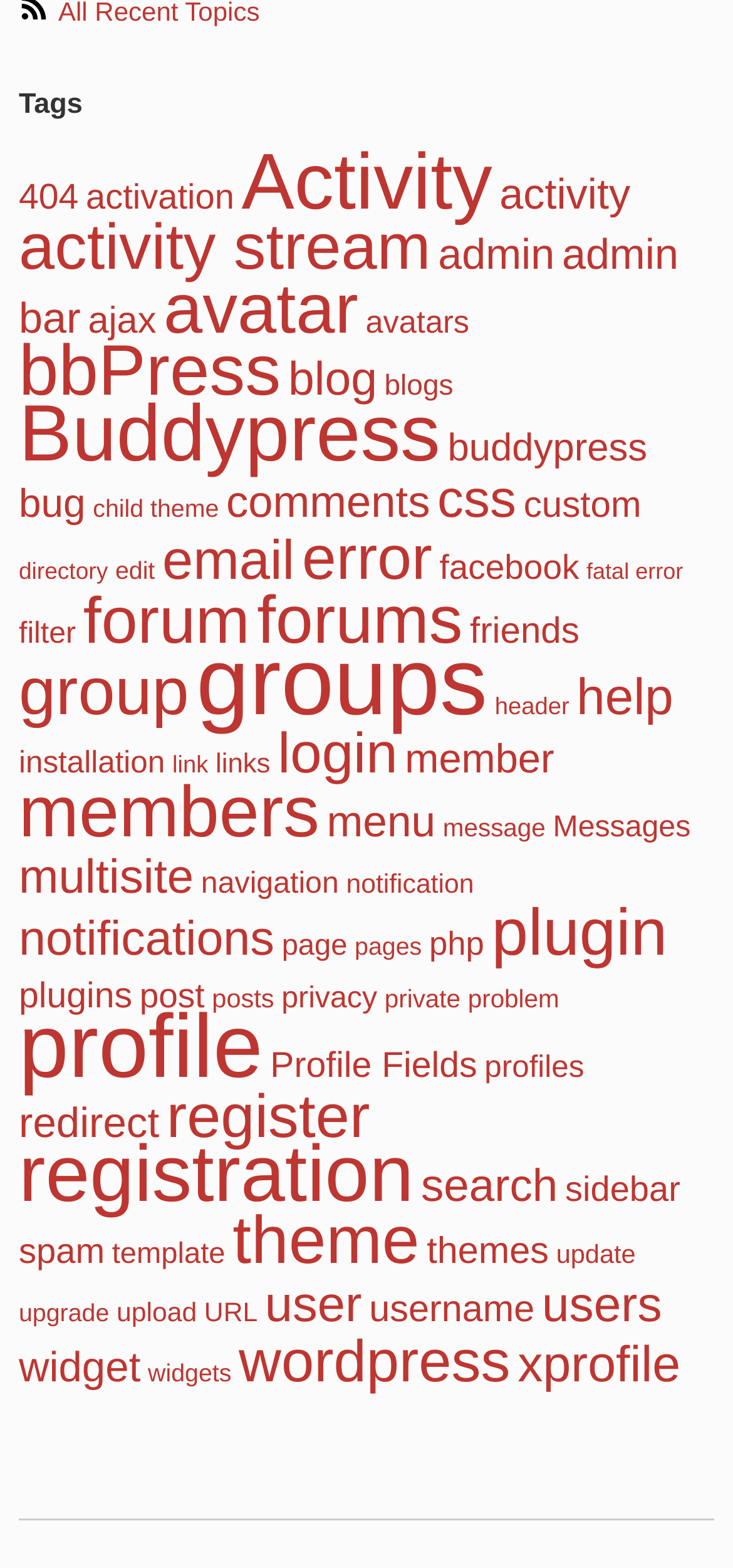Determine the coordinates of the bounding box that should be clicked to complete the instruction: "make a donation". The coordinates should be represented by four float numbers between 0 and 1: [left, top, right, bottom].

None